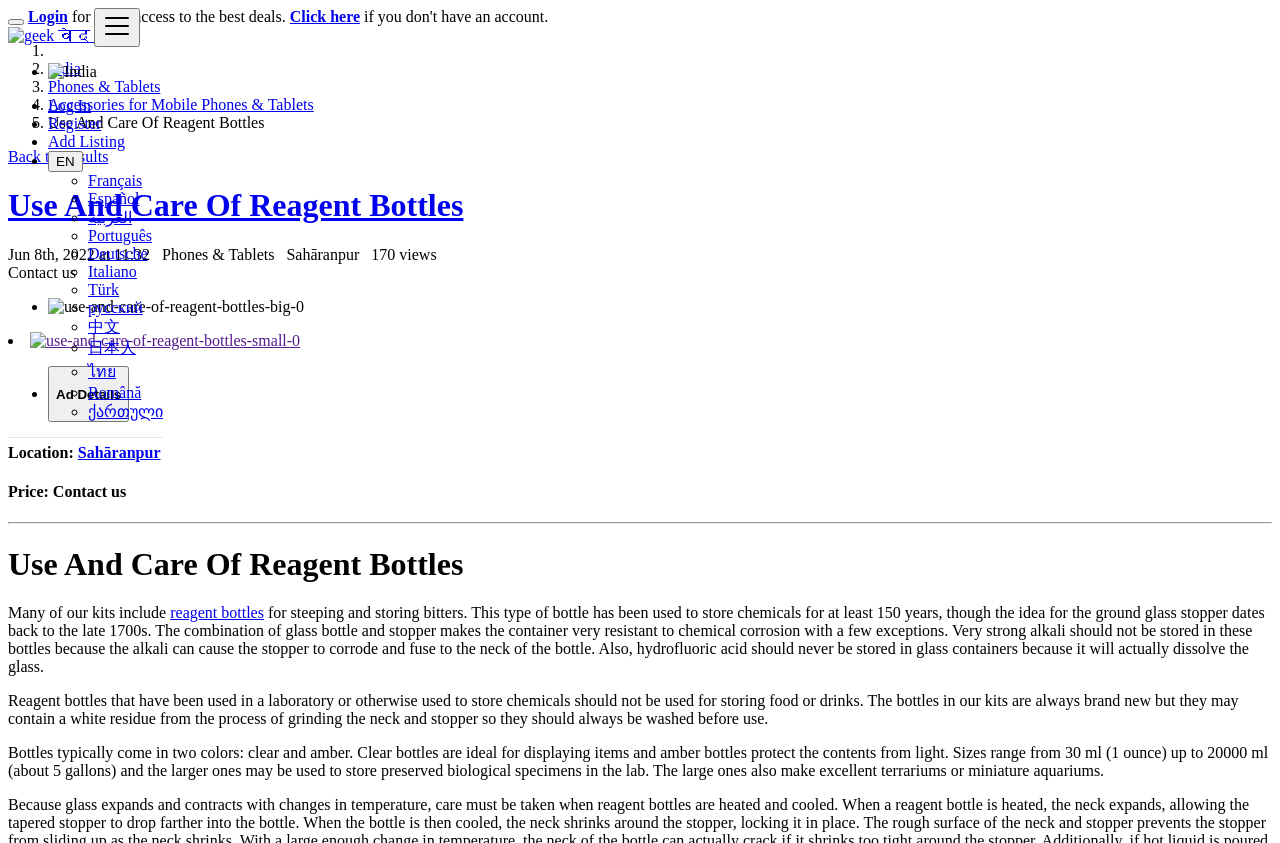Give a concise answer using only one word or phrase for this question:
What is the category of the product?

Phones & Tablets